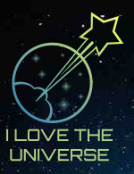Utilize the information from the image to answer the question in detail:
What is the purpose of the logo?

The caption states that the phrase 'I Love The Universe' is 'inviting viewers to explore the mysteries of astronomy and the universe', which suggests that the logo's purpose is to encourage viewers to explore and learn about astronomy and the universe.